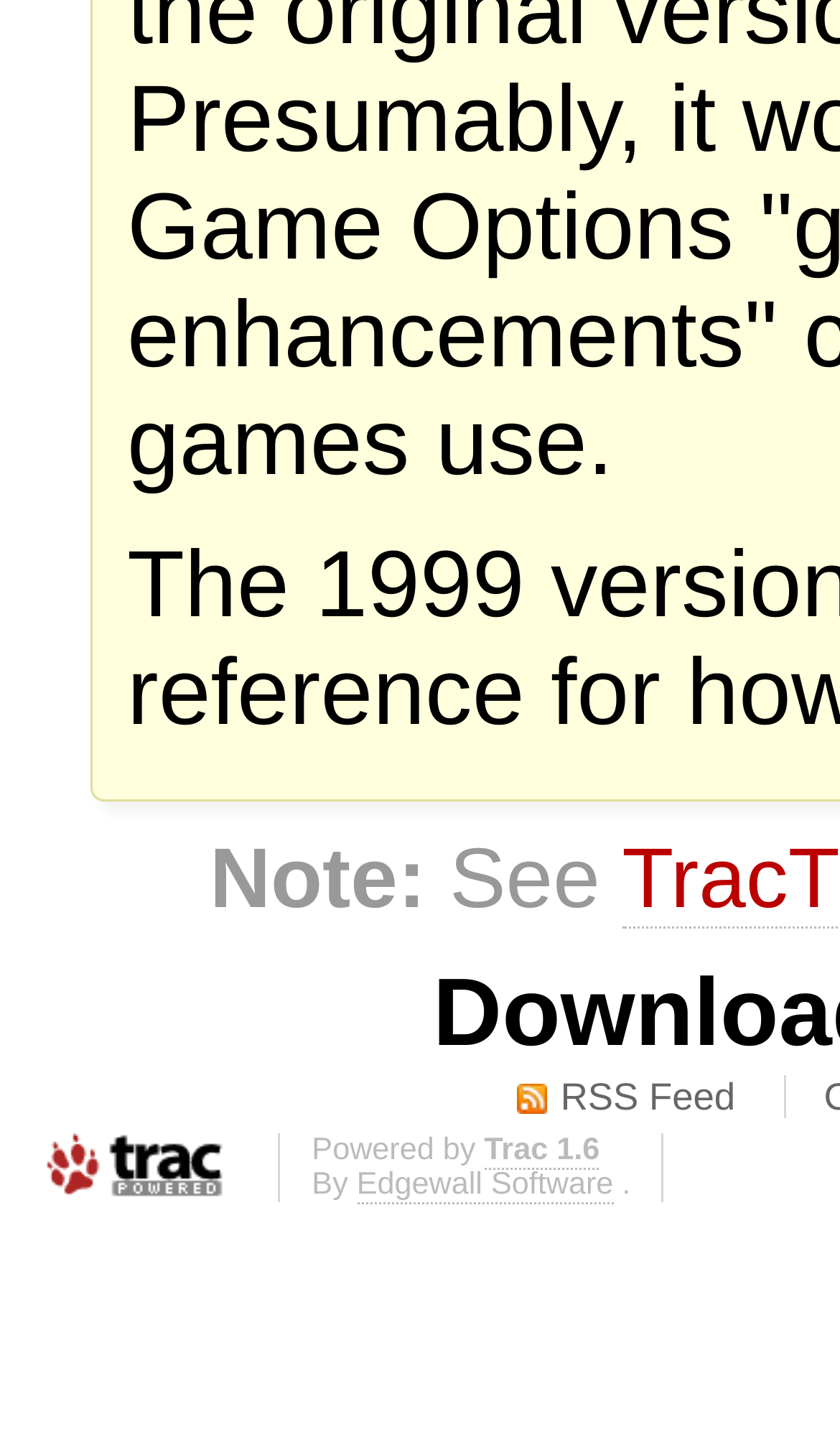Give a one-word or one-phrase response to the question: 
What is the last character of the text after 'By'?

.